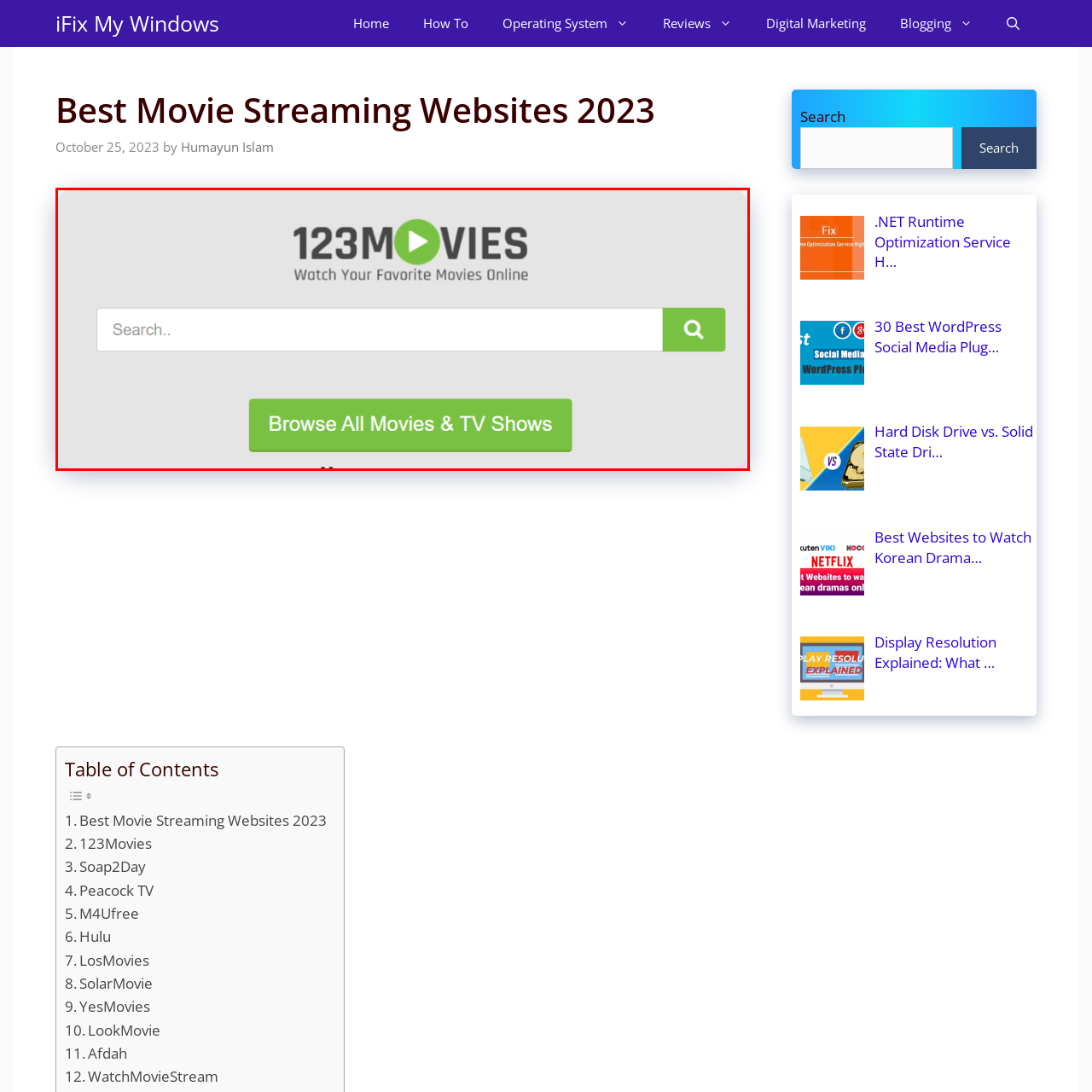Provide an in-depth caption for the picture enclosed by the red frame.

The image features the user interface of the popular streaming service, 123Movies. At the top, the logo clearly displays "123MOVIES" accompanied by a green play button, indicating the platform's focus on movie streaming. Below the logo is a search bar where users can input titles or keywords to find their favorite films or shows. The prominent green button labeled "Browse All Movies & TV Shows" invites users to explore the extensive library available on the site. The background is a light gray, enhancing the visibility of the elements and creating a clean, user-friendly design ideal for movie enthusiasts seeking an intuitive navigation experience.